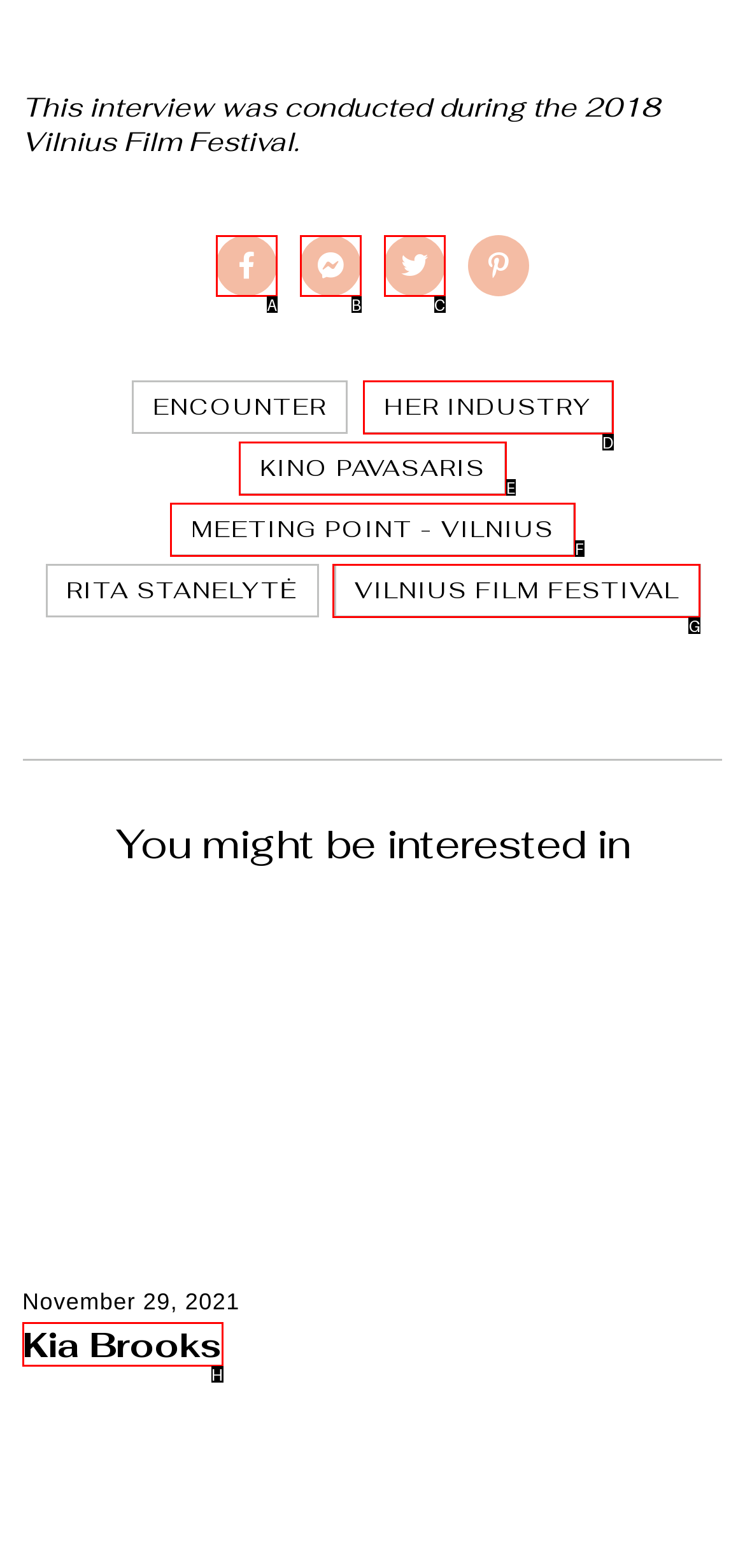Identify the correct UI element to click to achieve the task: Click on the VILNIUS FILM FESTIVAL link.
Answer with the letter of the appropriate option from the choices given.

G